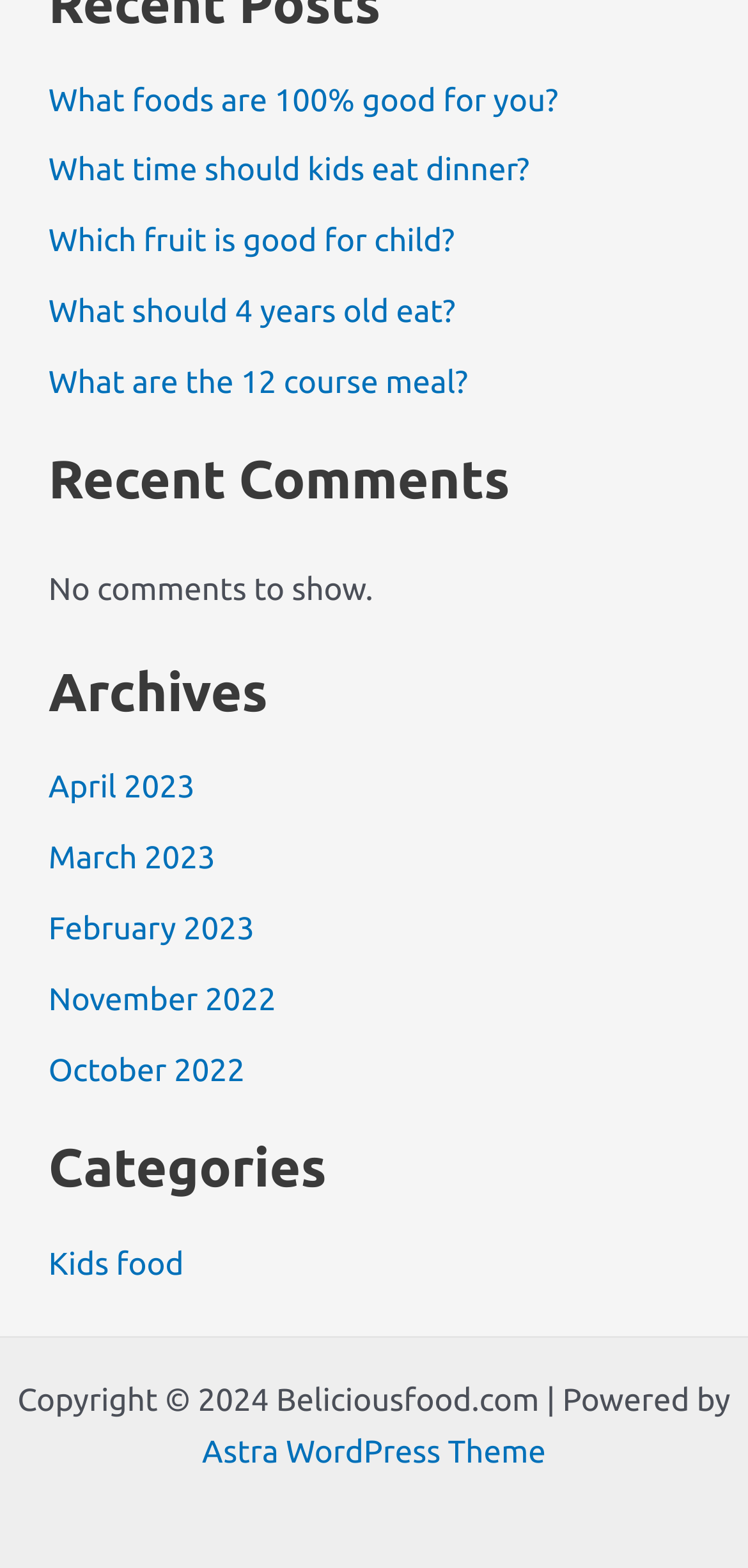Please identify the bounding box coordinates of where to click in order to follow the instruction: "Check 'Recent Comments'".

[0.065, 0.285, 0.935, 0.329]